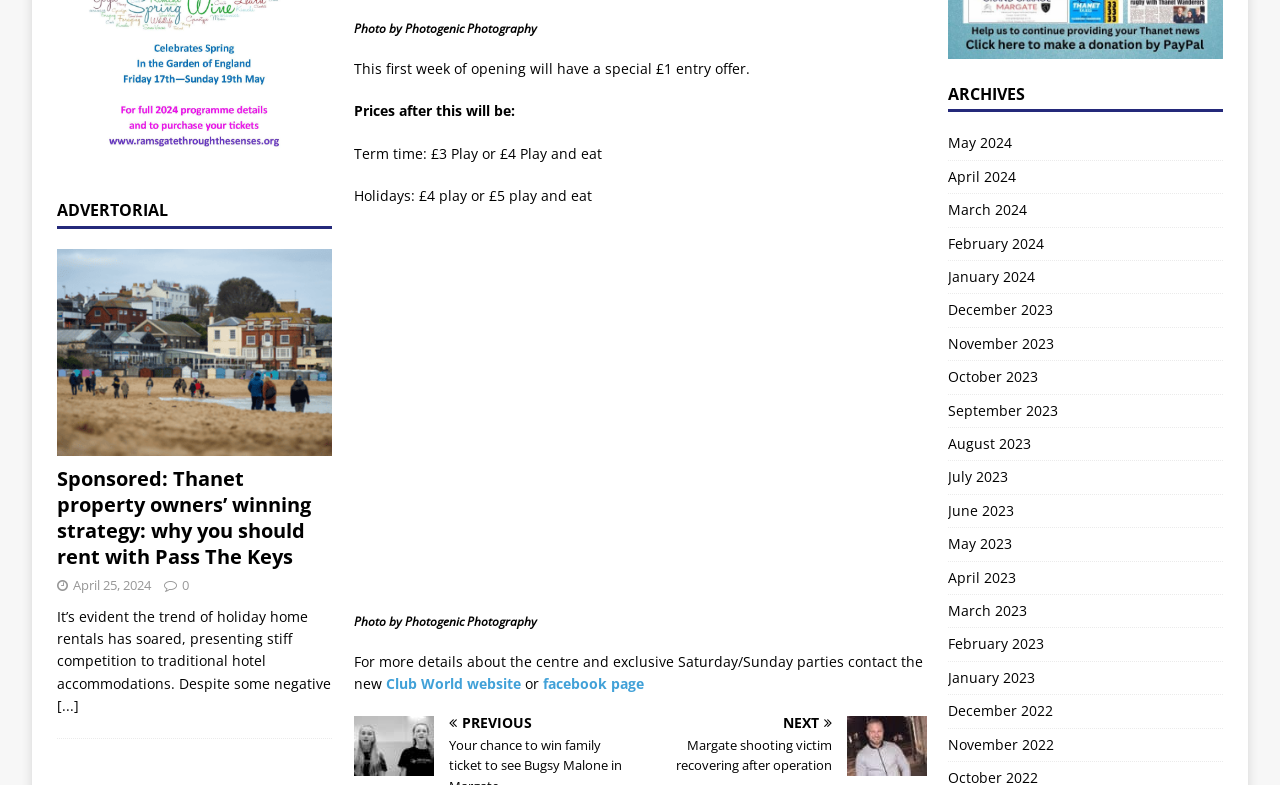Could you highlight the region that needs to be clicked to execute the instruction: "Click the 'NEXT' link"?

[0.506, 0.912, 0.724, 0.989]